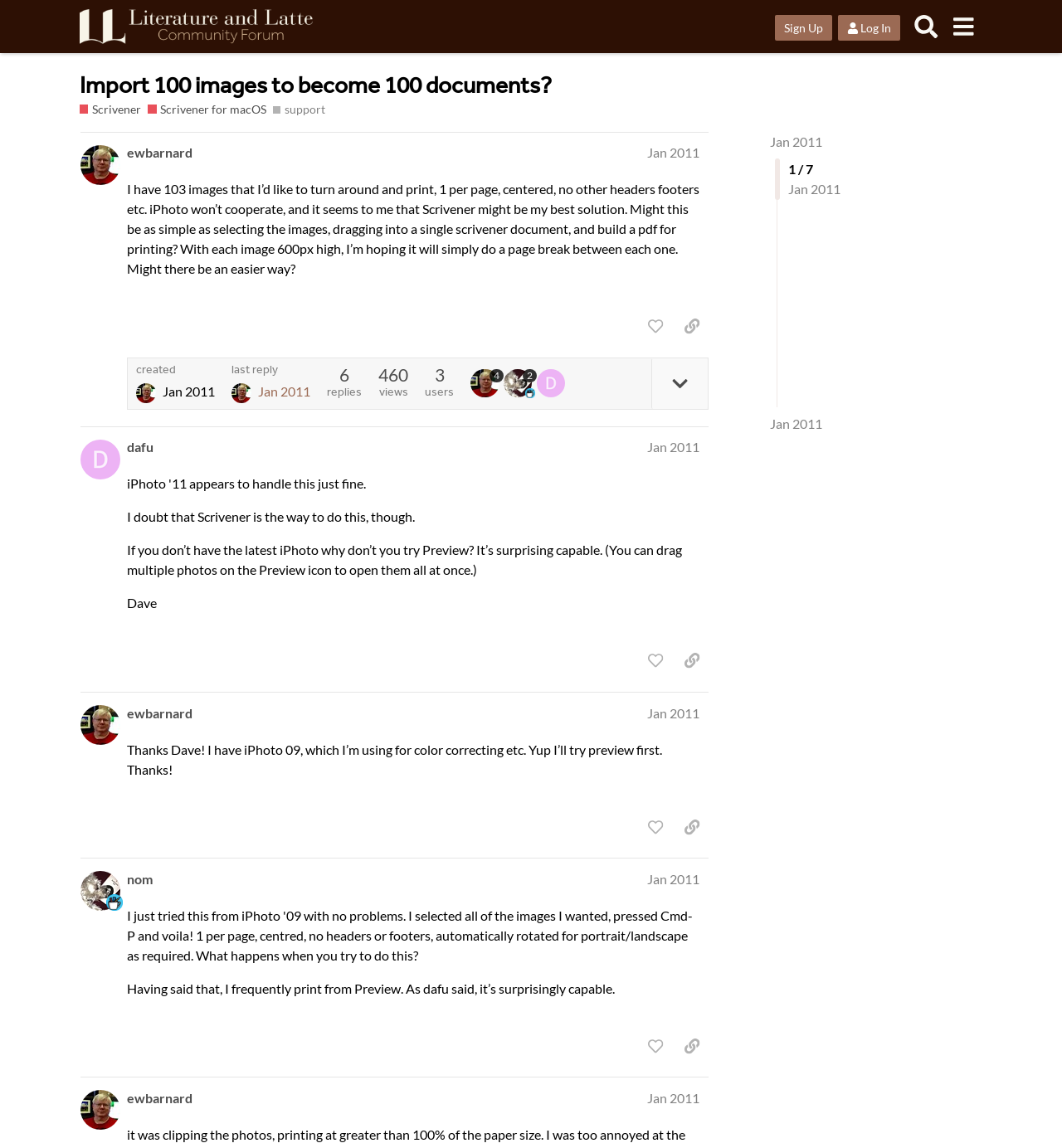Provide a brief response to the question below using a single word or phrase: 
What is the name of the forum?

Literature & Latte Forums